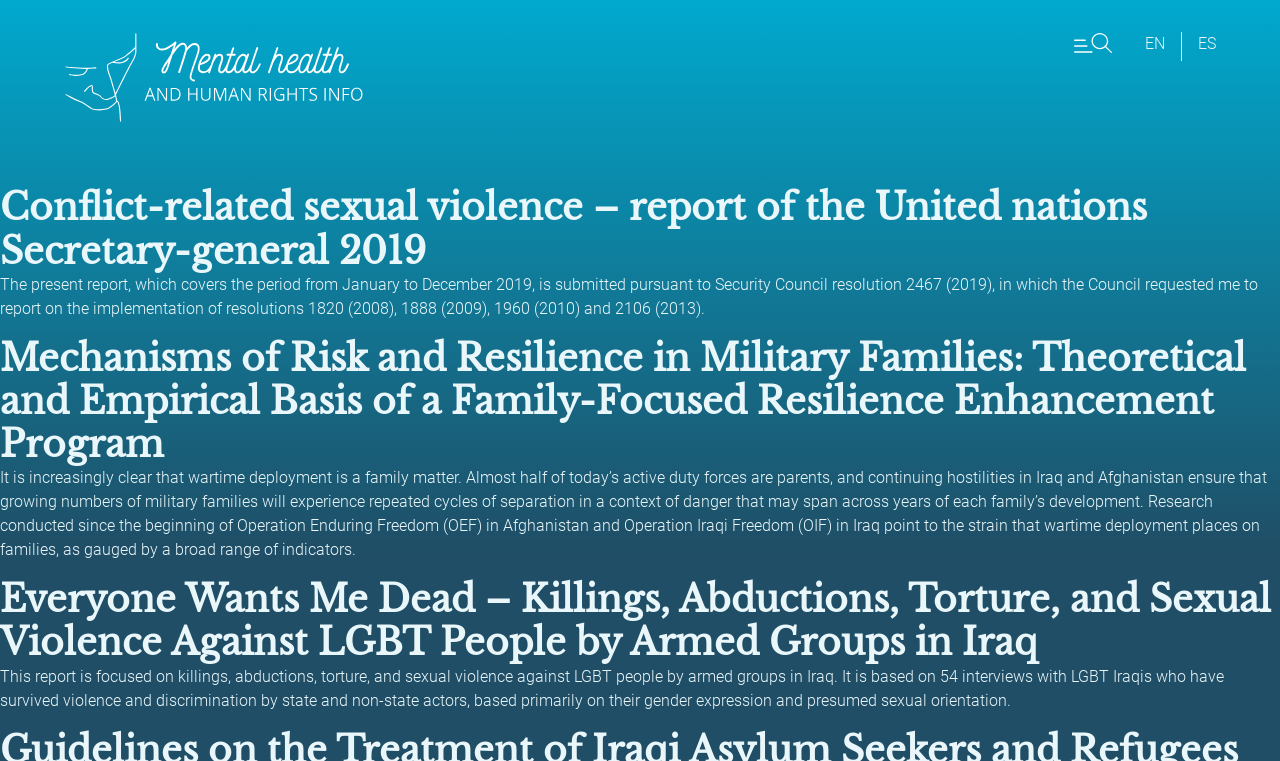Based on the image, provide a detailed and complete answer to the question: 
What is the language of the webpage?

I determined the language of the webpage by looking at the top-right corner of the webpage, where I found two links labeled 'EN' and 'ES', indicating that the webpage is available in English and Spanish.